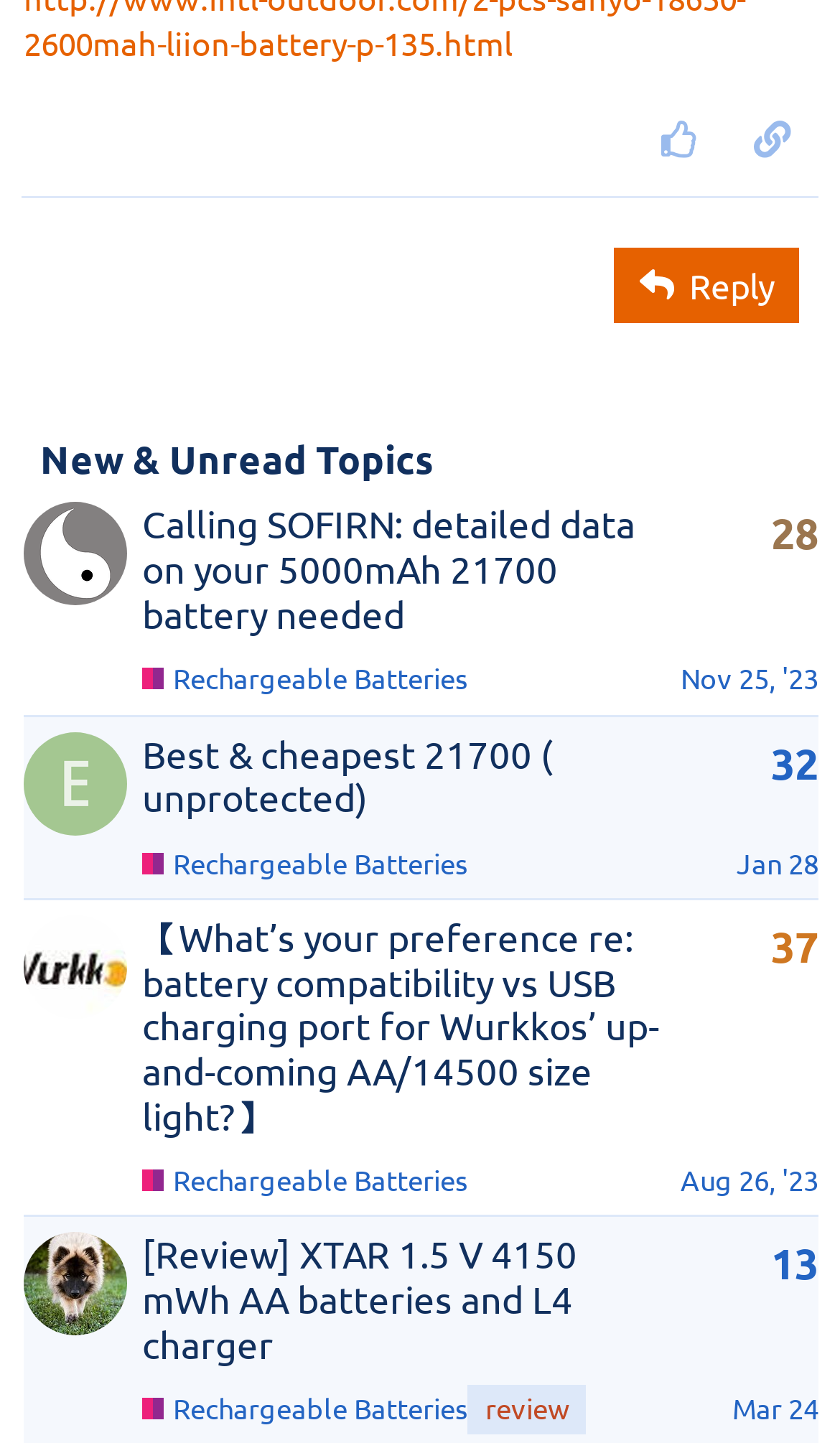Use the information in the screenshot to answer the question comprehensively: What is the latest date mentioned in the topic '【What’s your preference re: battery compatibility vs USB charging port for Wurkkos’ up-and-coming AA/14500 size light?】'?

I found the topic '【What’s your preference re: battery compatibility vs USB charging port for Wurkkos’ up-and-coming AA/14500 size light?】' and its corresponding latest date is Aug 26, '23, which is mentioned in the link element.